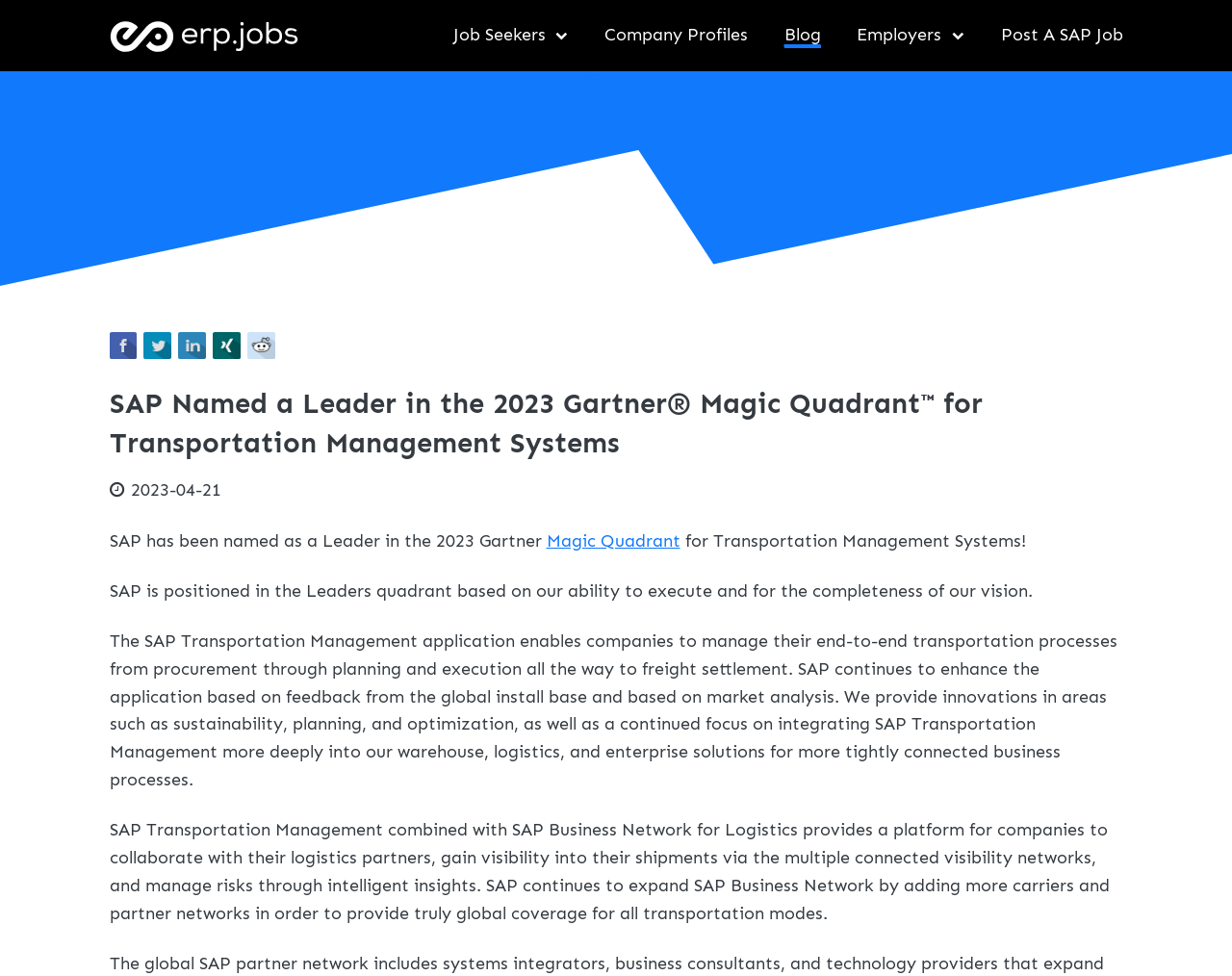Please provide a comprehensive answer to the question based on the screenshot: What is the company mentioned in the webpage?

The webpage mentions 'SAP' as the company that has been named as a Leader in the 2023 Gartner Magic Quadrant for Transportation Management Systems.